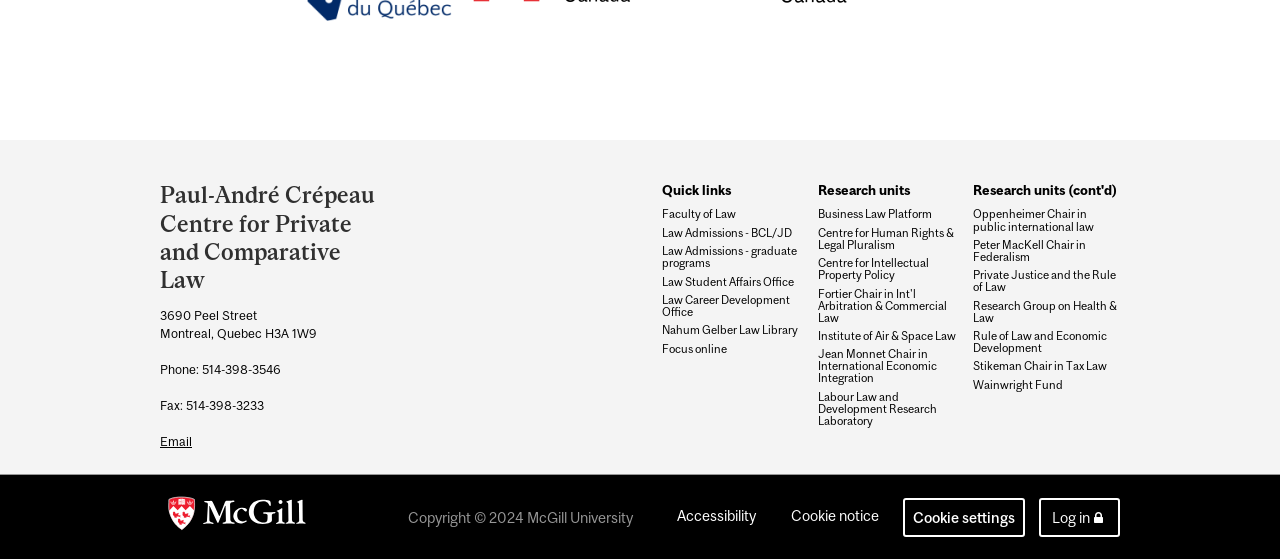Please specify the bounding box coordinates of the region to click in order to perform the following instruction: "Visit the About page".

None